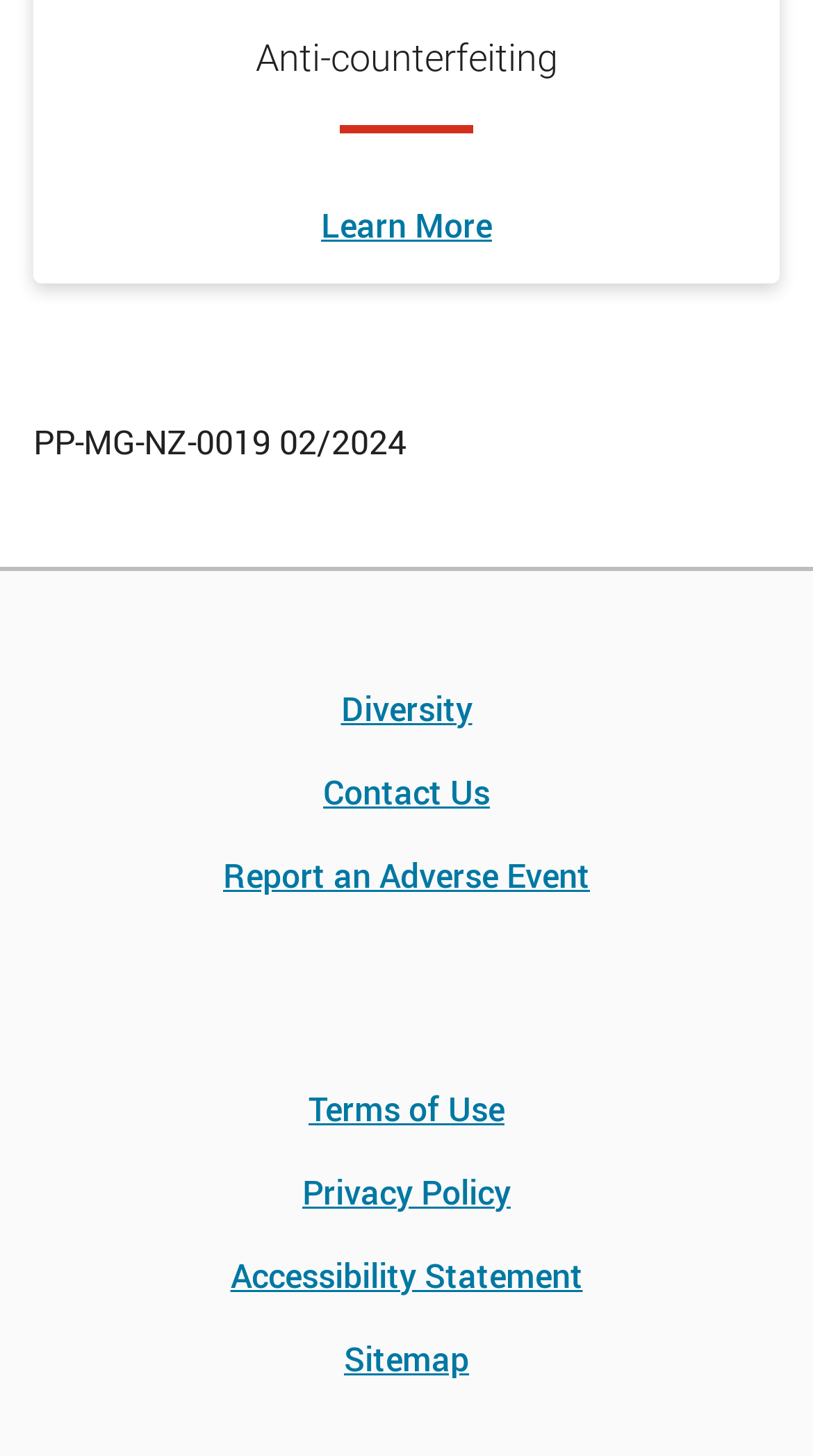Determine the bounding box coordinates of the clickable element to achieve the following action: 'Report an adverse event'. Provide the coordinates as four float values between 0 and 1, formatted as [left, top, right, bottom].

[0.274, 0.583, 0.726, 0.618]